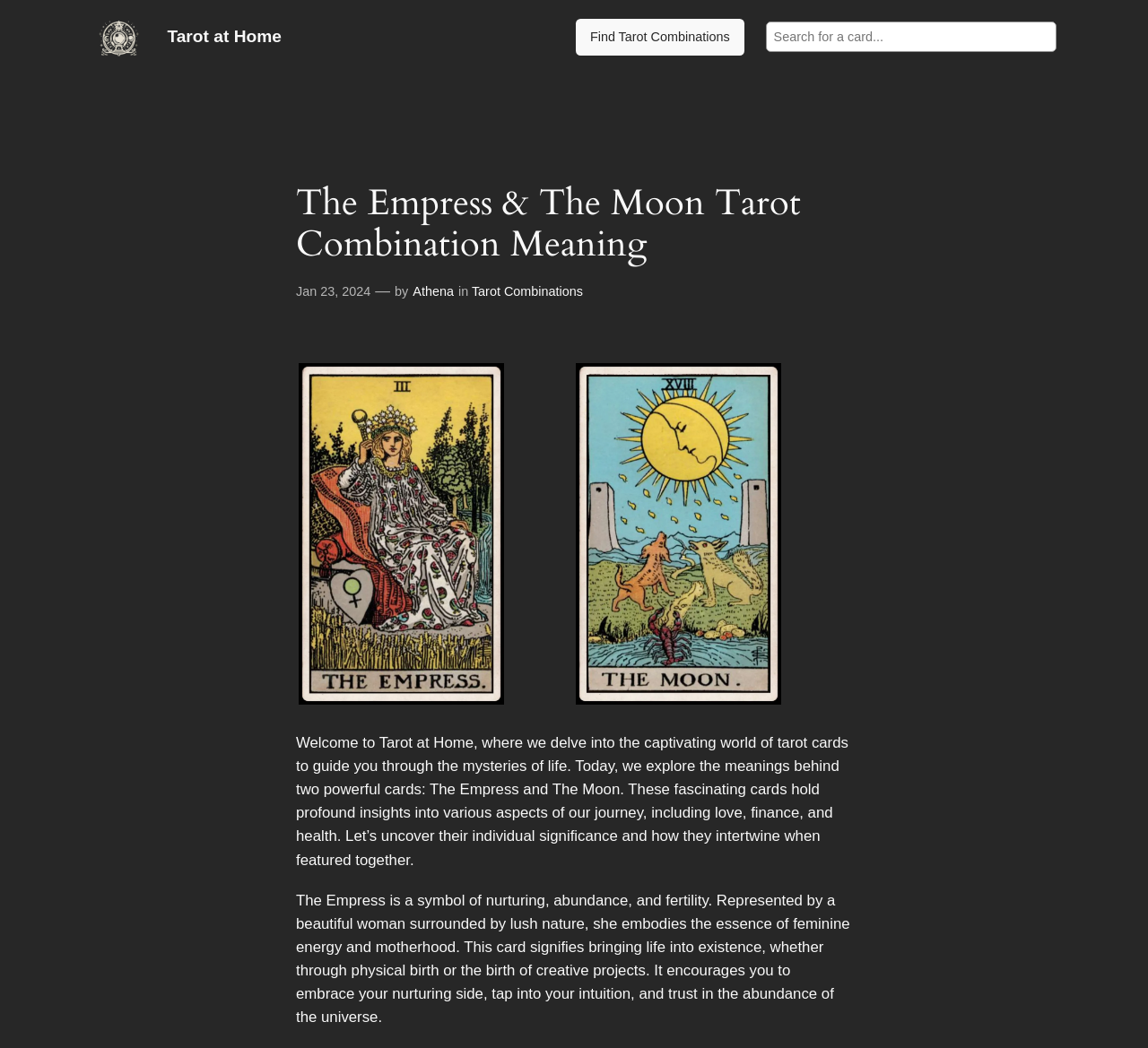Who is the author of this article?
Analyze the image and provide a thorough answer to the question.

The author's name can be found in the middle of the webpage, where it is written as 'by Athena'.